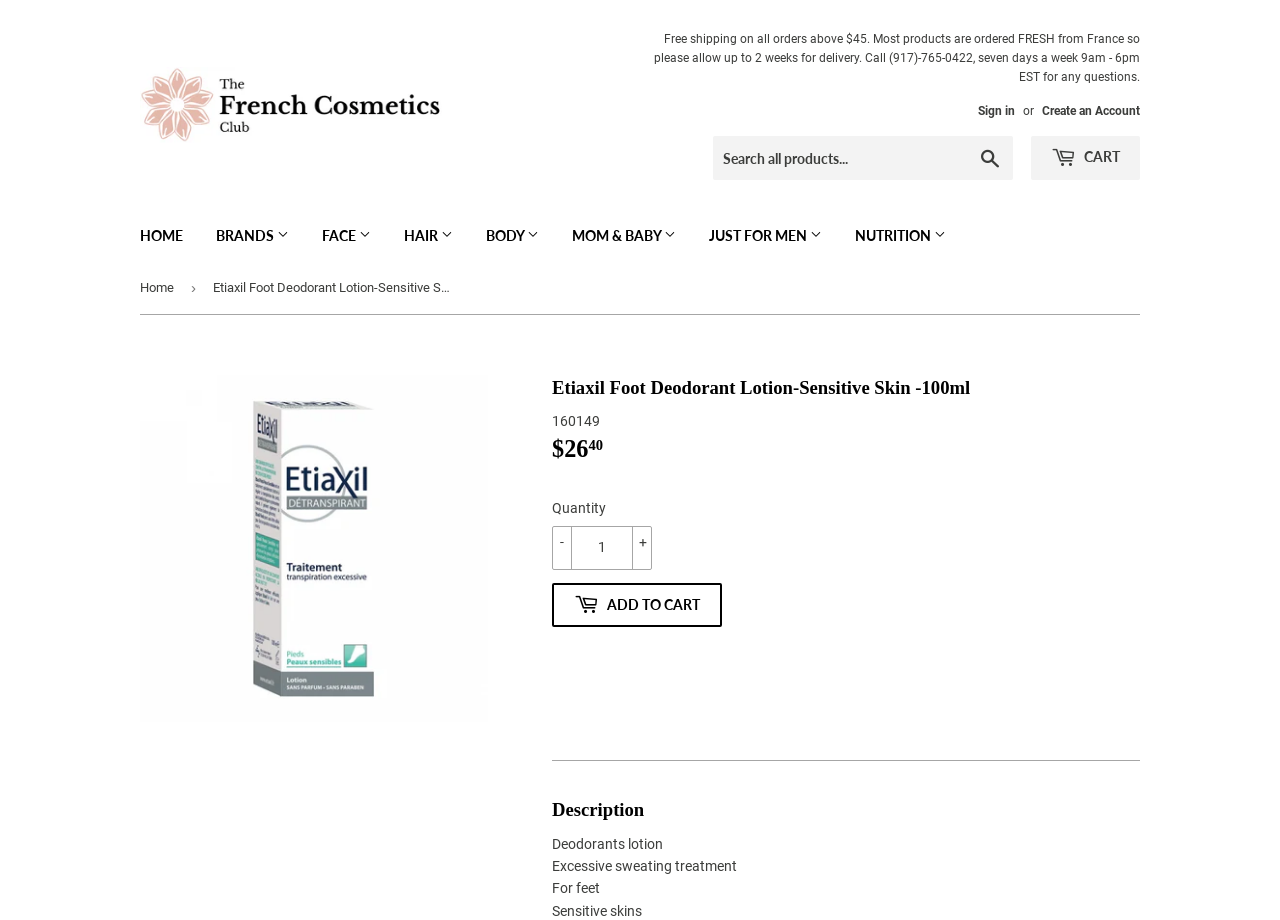What type of products are listed under 'FACE' category?
Kindly offer a comprehensive and detailed response to the question.

I determined the answer by looking at the links under the 'FACE' category, which include 'Anti-Aging Care', 'Eye Contour Care', 'Face Cleansers', and others, indicating that the category lists various face care products.